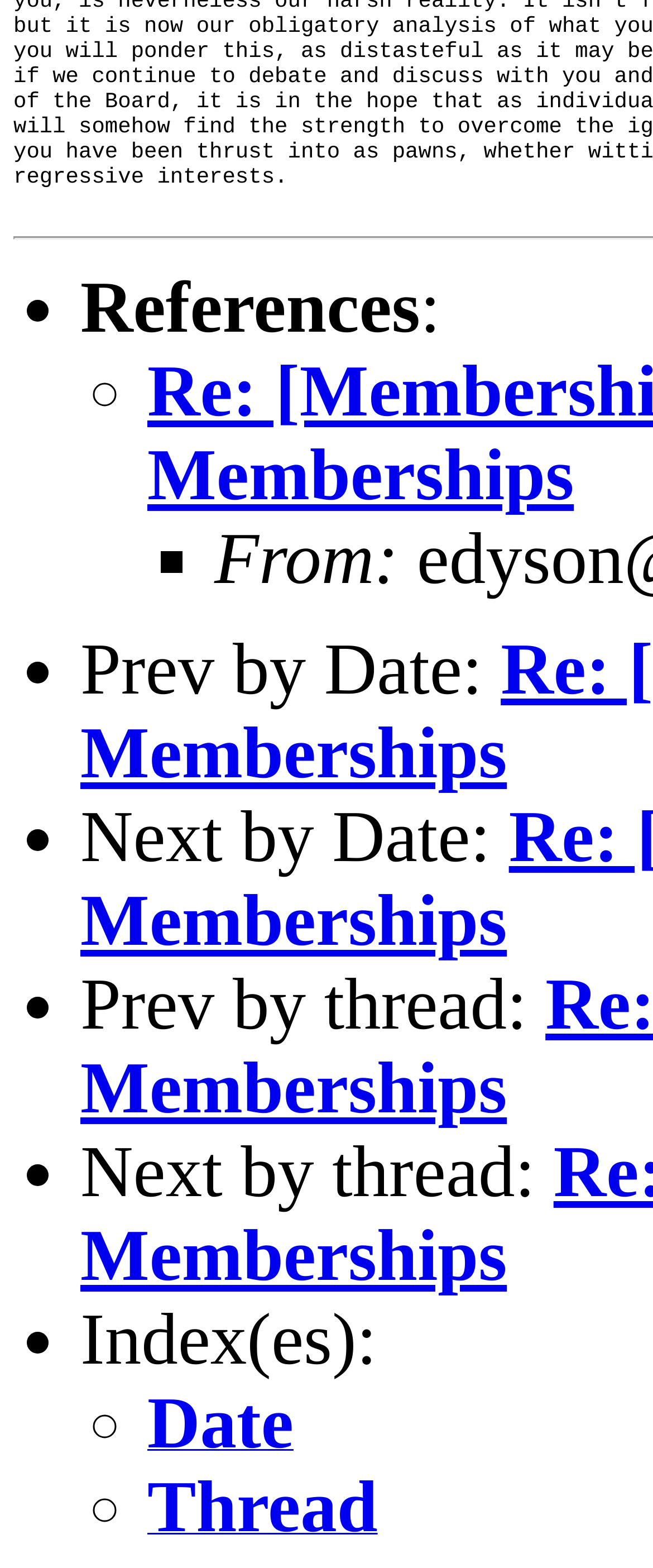How many navigation links are there?
Please look at the screenshot and answer using one word or phrase.

4